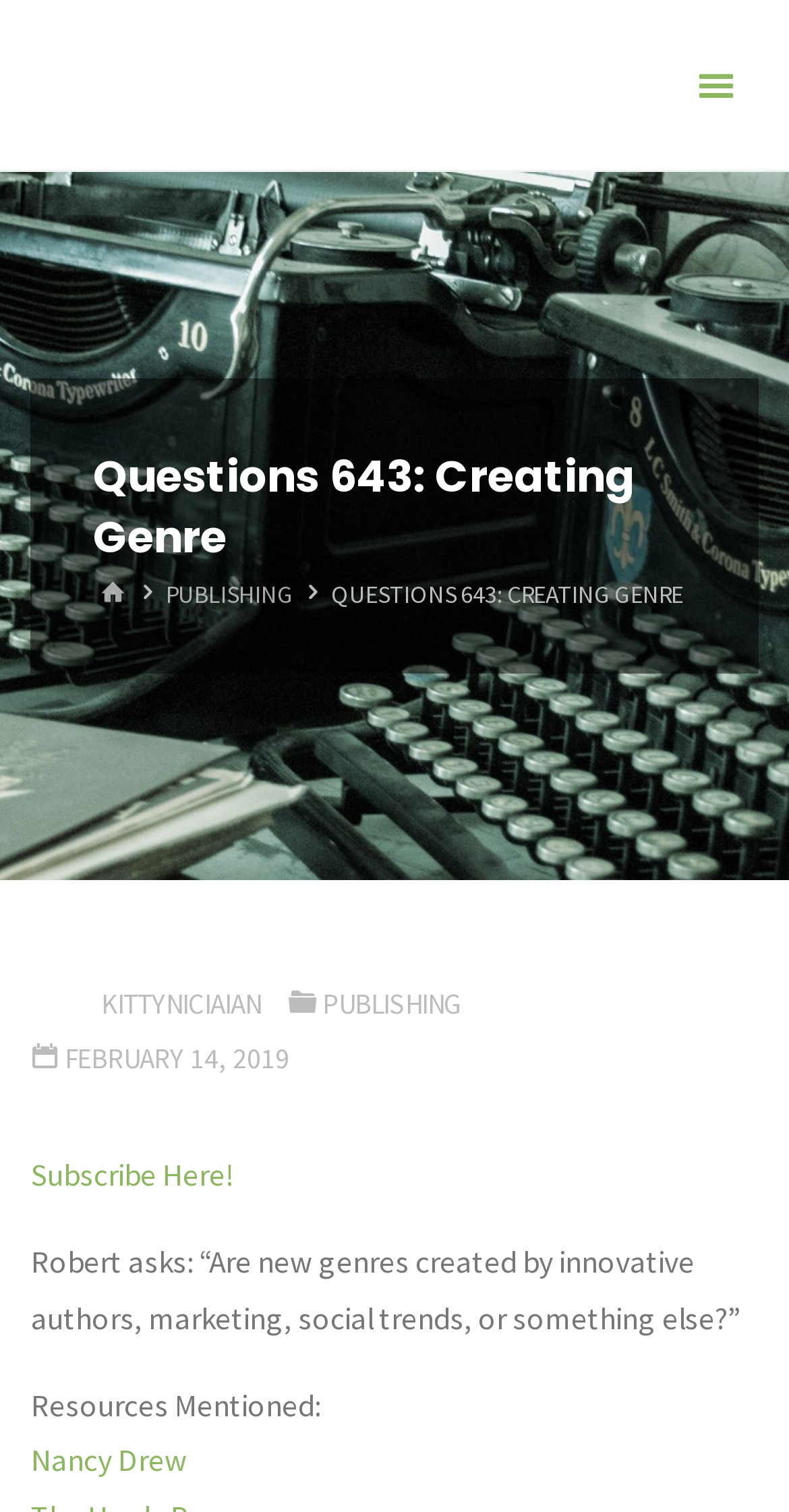Please give a short response to the question using one word or a phrase:
What is the date of the article?

February 14, 2019